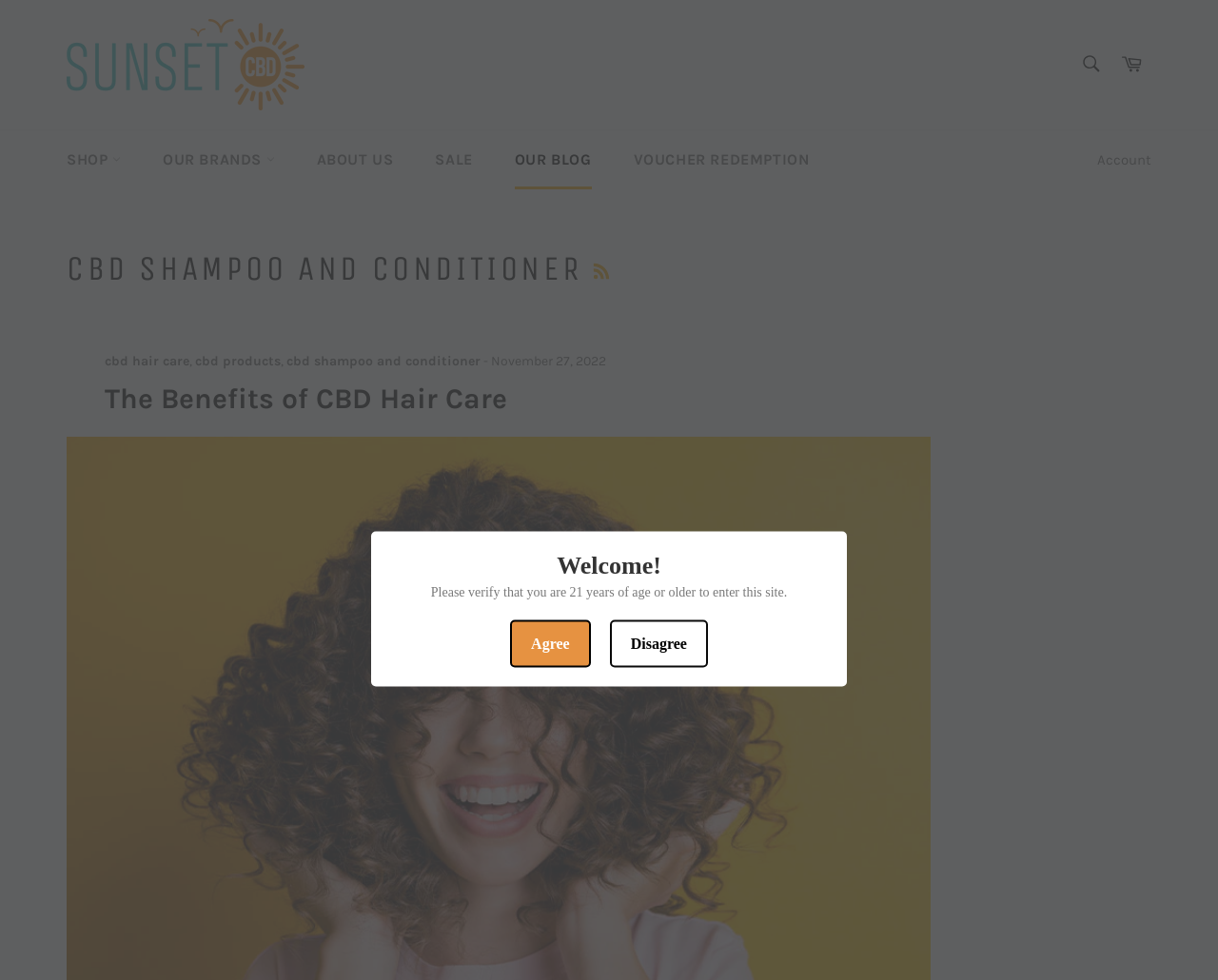Please reply to the following question with a single word or a short phrase:
What is the topic of the article on the webpage?

CBD hair care